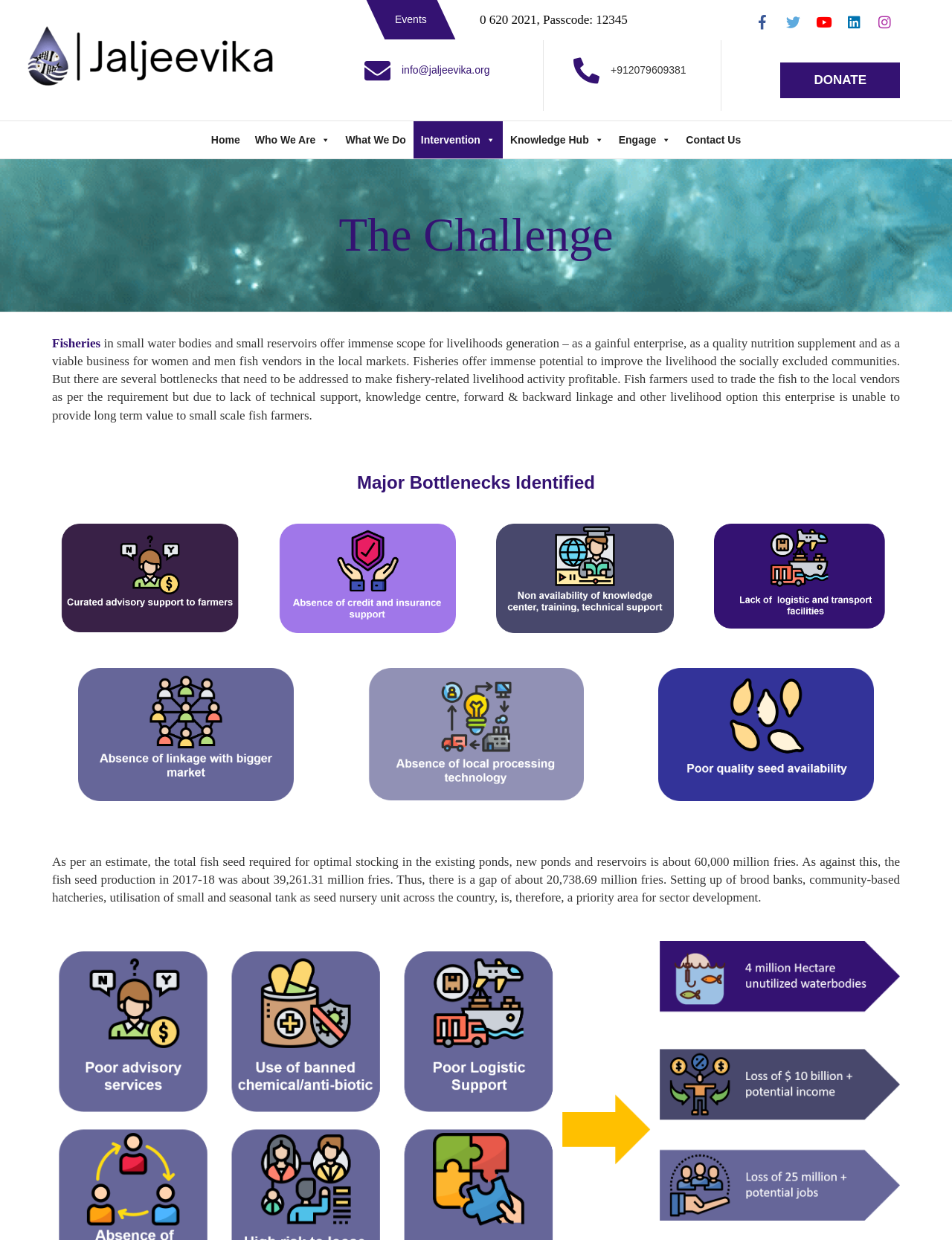What is the contact email?
Based on the image, provide your answer in one word or phrase.

info@jaljeevika.org